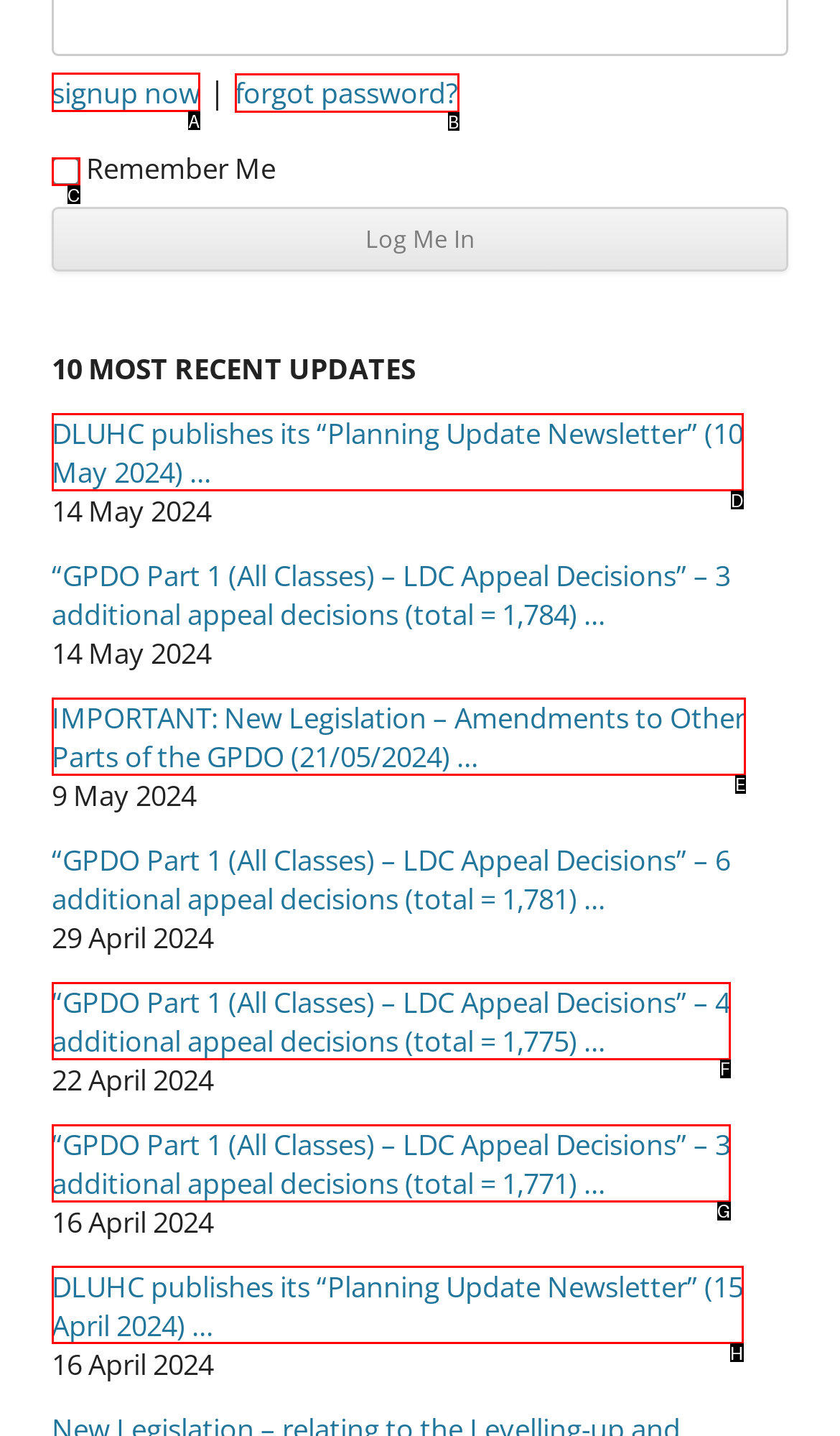Which option should be clicked to execute the following task: click on signup now? Respond with the letter of the selected option.

A